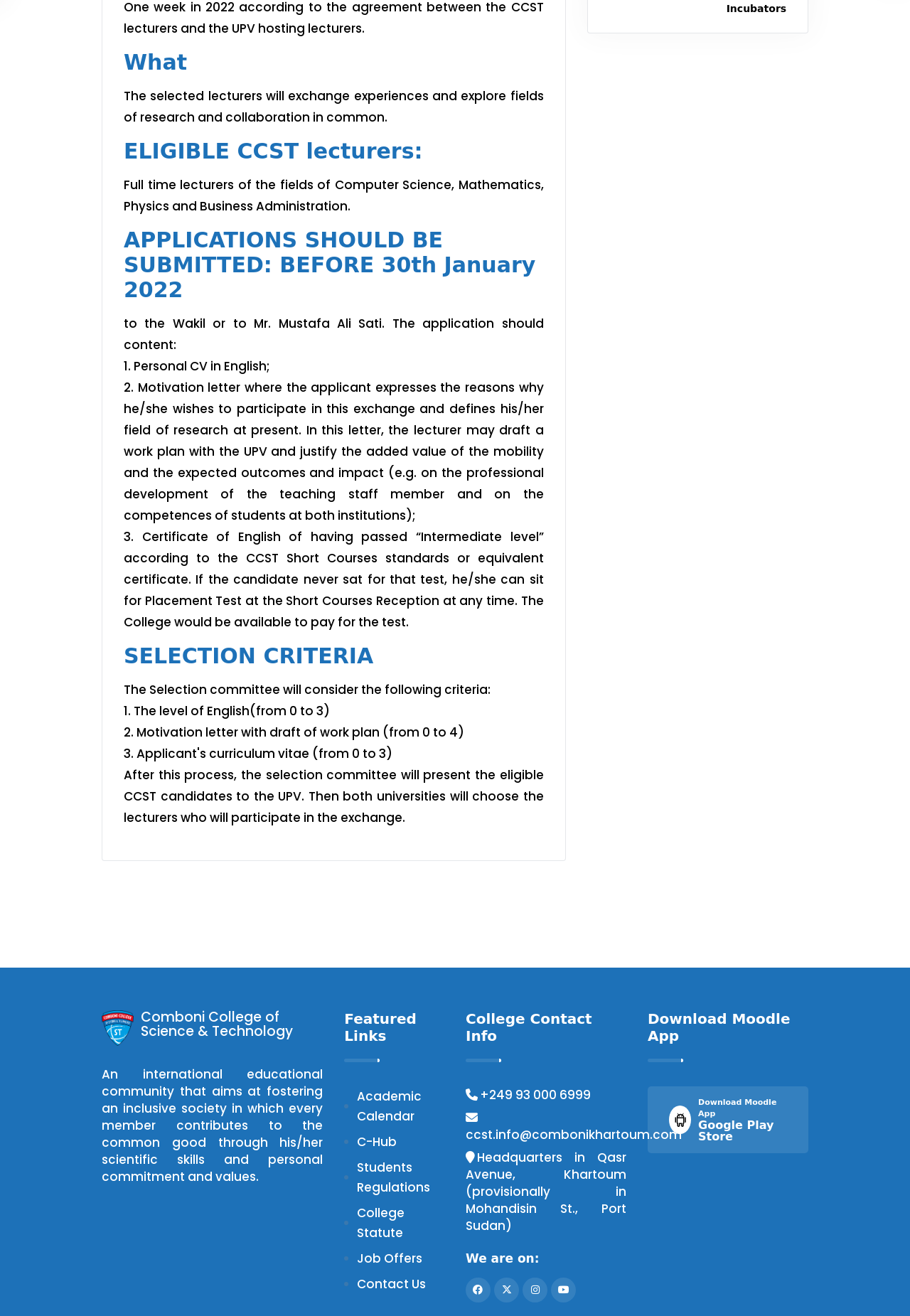How many criteria are used for selection?
Using the image as a reference, give an elaborate response to the question.

The selection criteria can be found in the section 'SELECTION CRITERIA' which lists two criteria: '1. The level of English(from 0 to 3)' and '2. Motivation letter with draft of work plan (from 0 to 4)'.